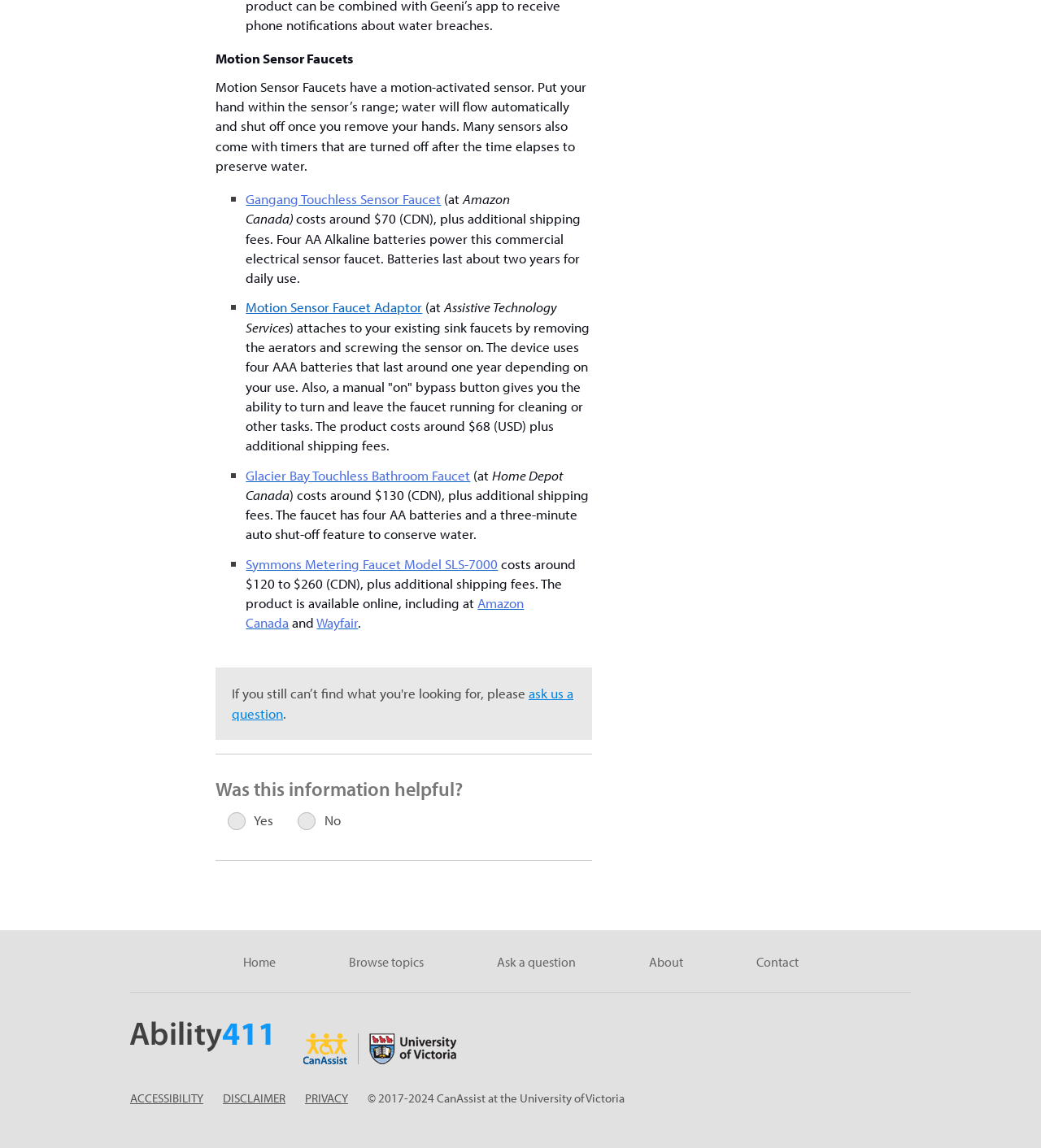Where can I buy the Glacier Bay Touchless Bathroom Faucet?
Please provide a detailed and comprehensive answer to the question.

I found the link to Glacier Bay Touchless Bathroom Faucet and the corresponding text that mentions it is available at Home Depot Canada.